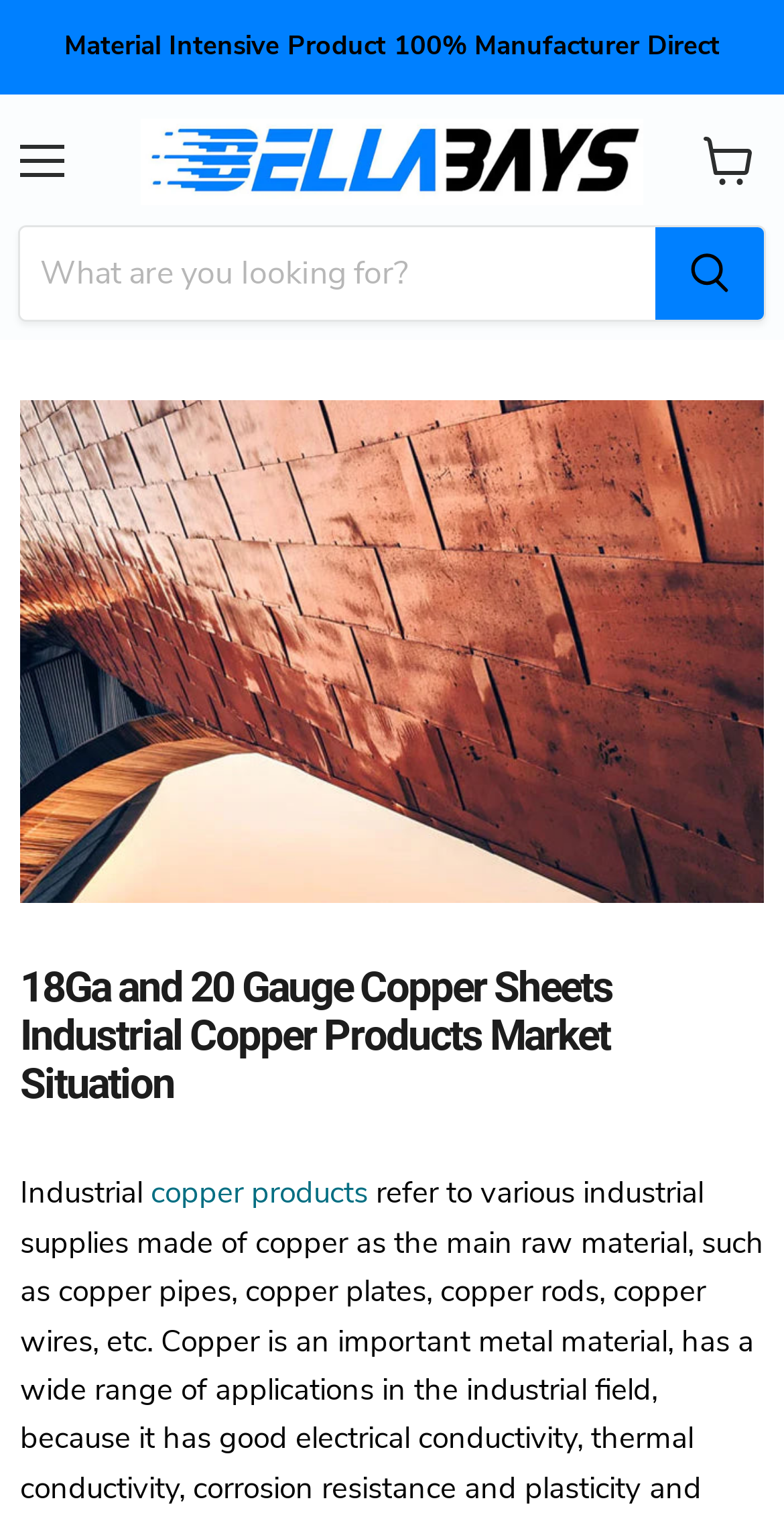What is the product category of this website? Based on the image, give a response in one word or a short phrase.

Copper products